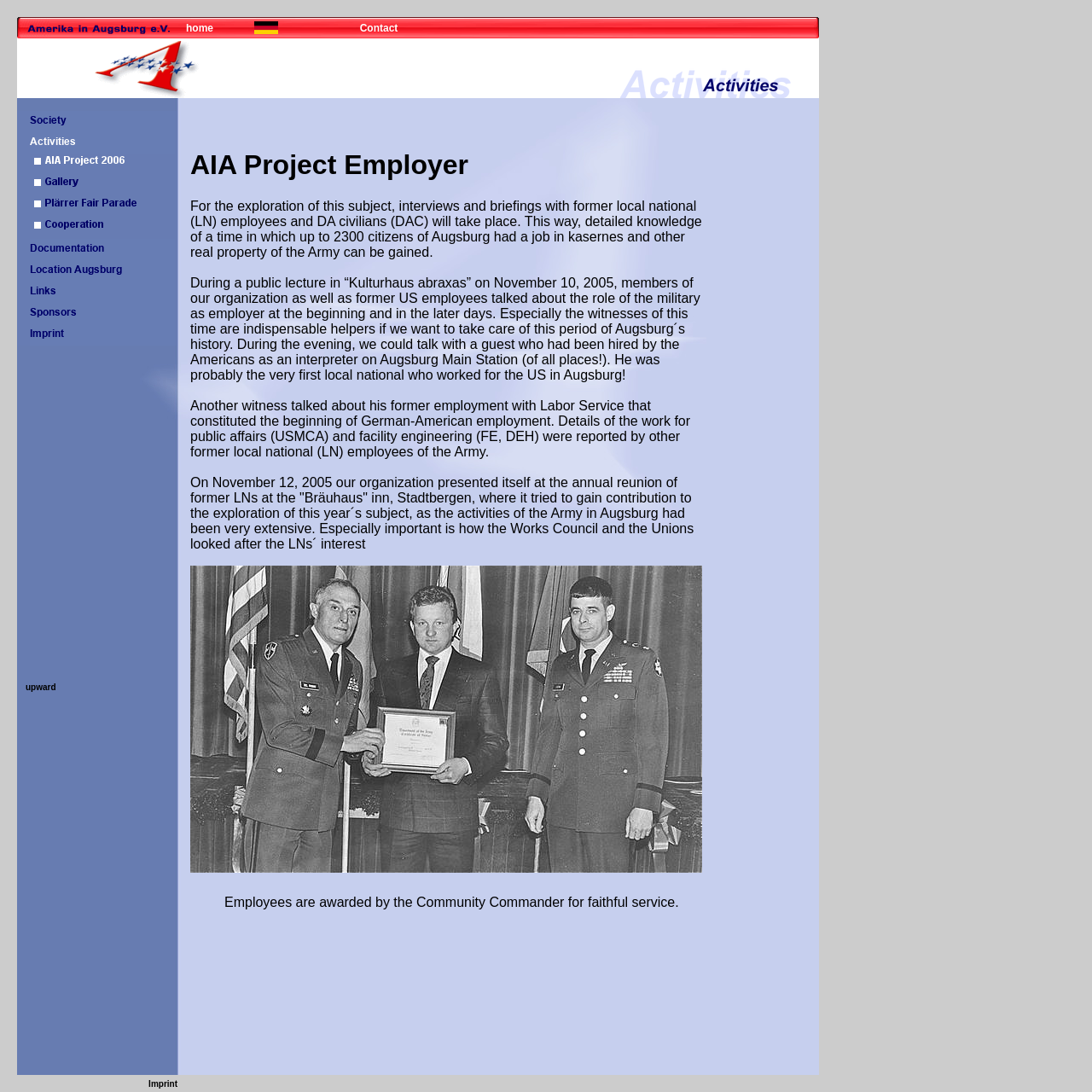What is the first word in the third table cell of the first table row?
Please answer using one word or phrase, based on the screenshot.

Society